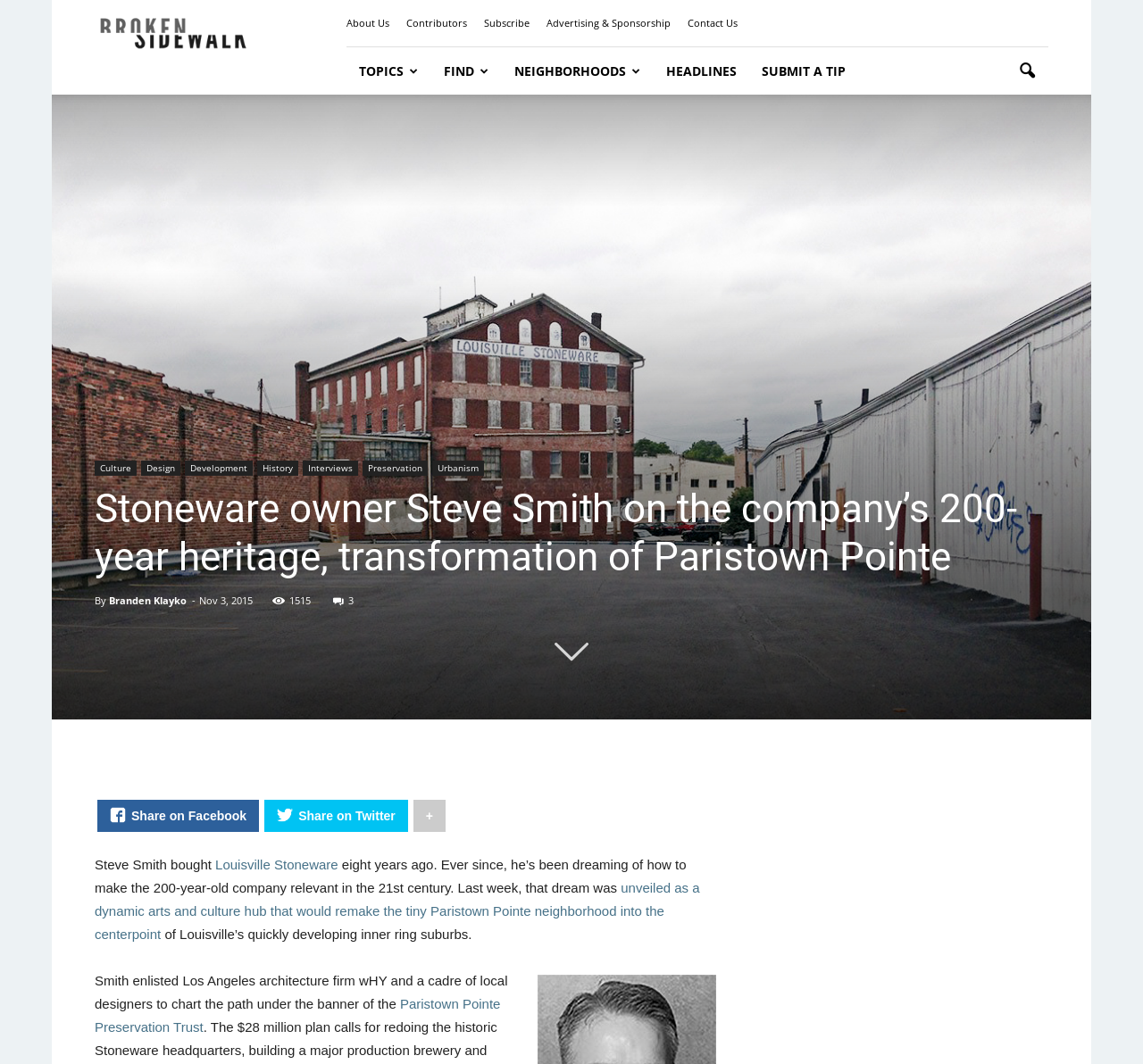Please determine the bounding box coordinates of the element's region to click in order to carry out the following instruction: "Learn more about Louisville Stoneware". The coordinates should be four float numbers between 0 and 1, i.e., [left, top, right, bottom].

[0.188, 0.805, 0.296, 0.82]